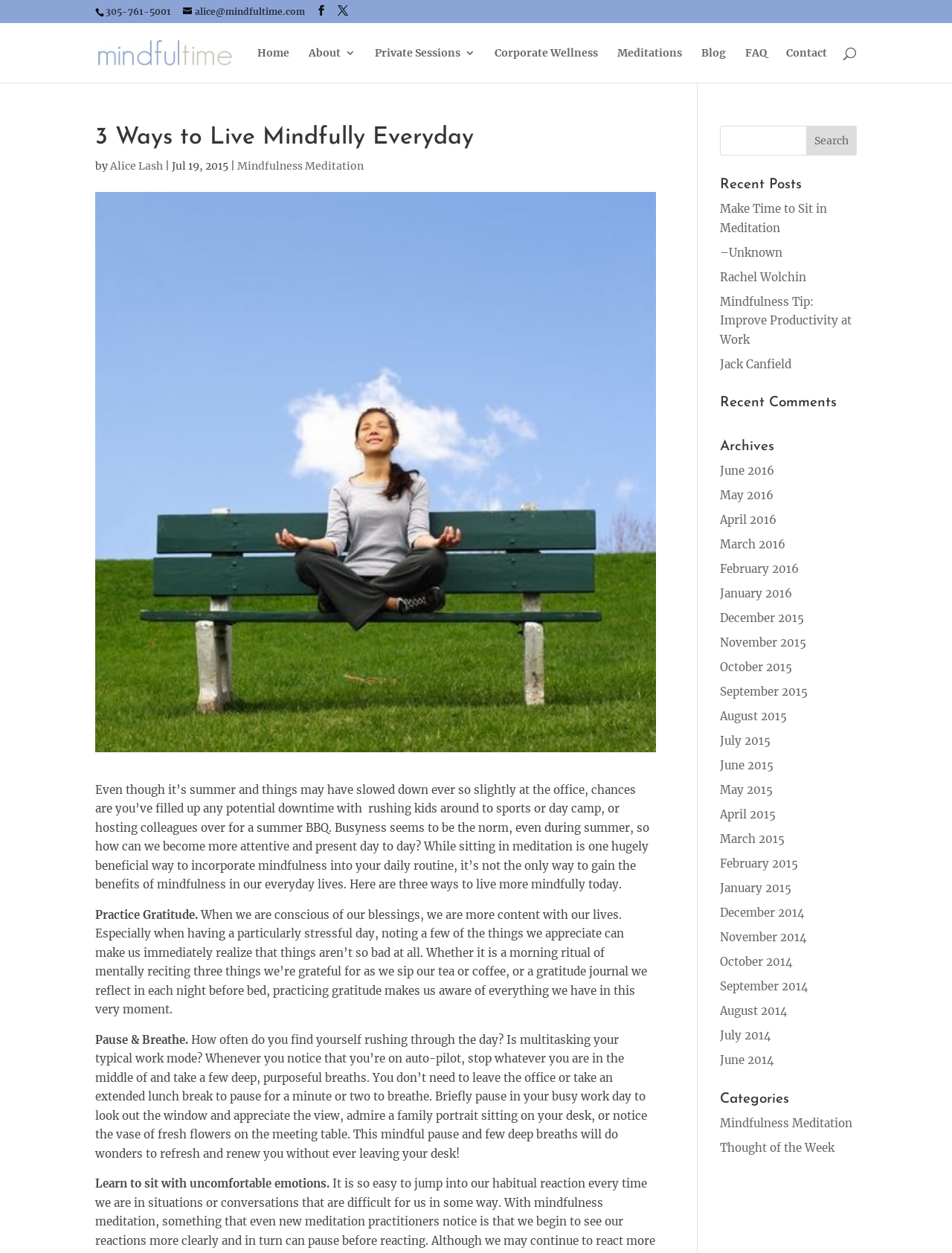What is the phone number on the webpage?
Please respond to the question with a detailed and informative answer.

I found the phone number by looking at the static text element with the content '305-761-5001' at the top of the webpage.